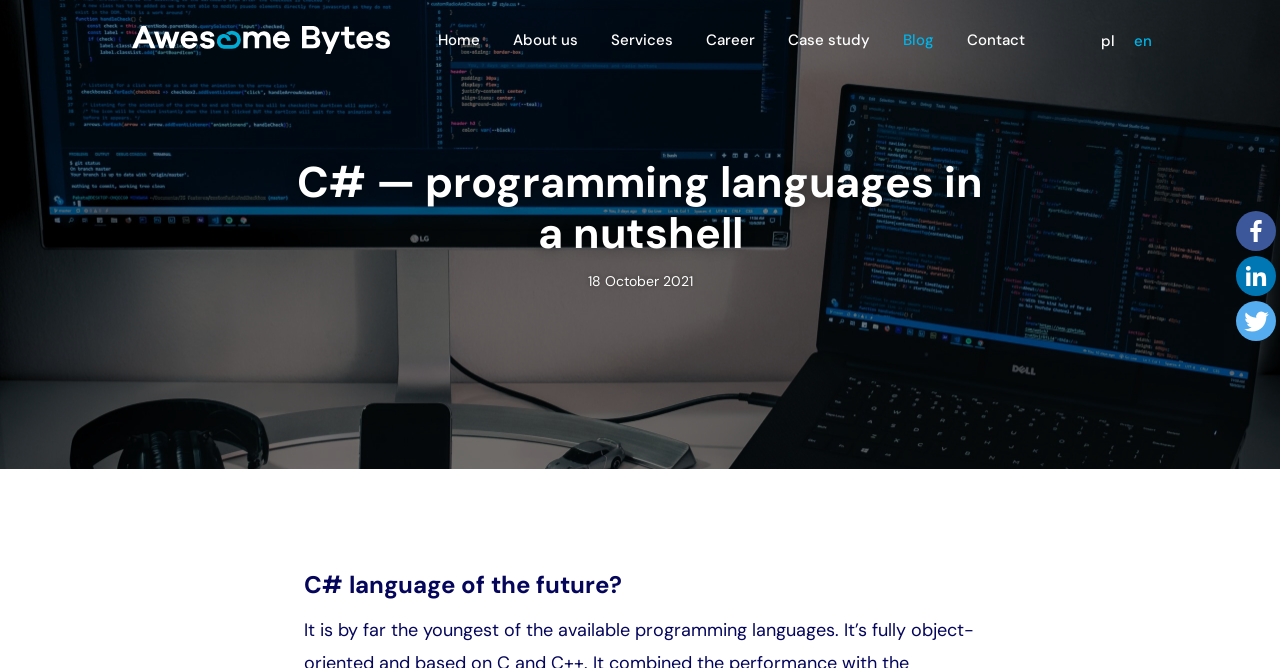Based on the element description, predict the bounding box coordinates (top-left x, top-left y, bottom-right x, bottom-right y) for the UI element in the screenshot: aria-label="Linkedin" title="Linkedin"

[0.966, 0.383, 0.997, 0.443]